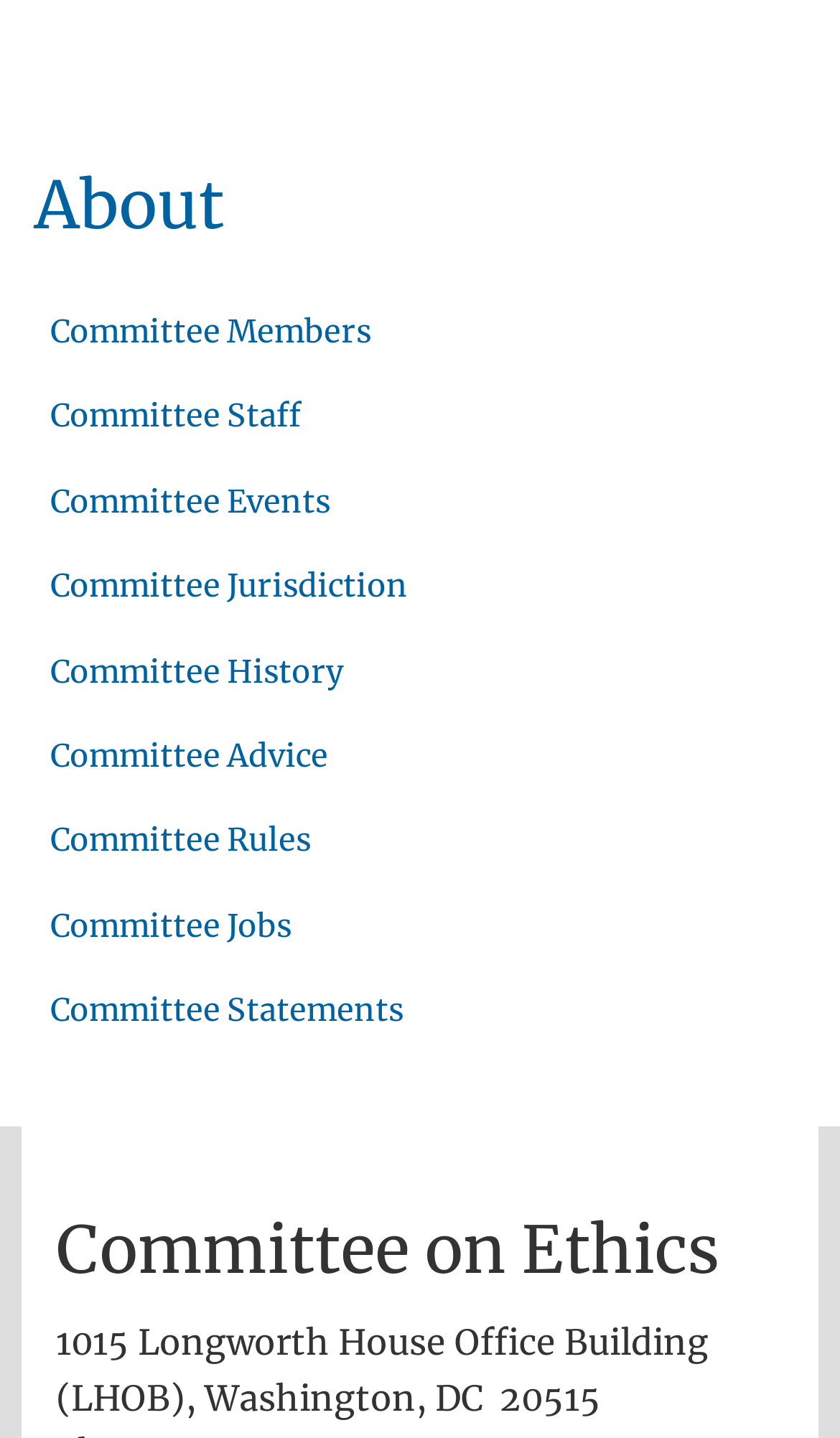What is the name of the committee?
Deliver a detailed and extensive answer to the question.

The question can be answered by looking at the heading element with the text 'Committee on Ethics' which is located at the bottom of the page. This heading is a sub-element of the root element and has a bounding box with coordinates [0.067, 0.837, 0.933, 0.9].